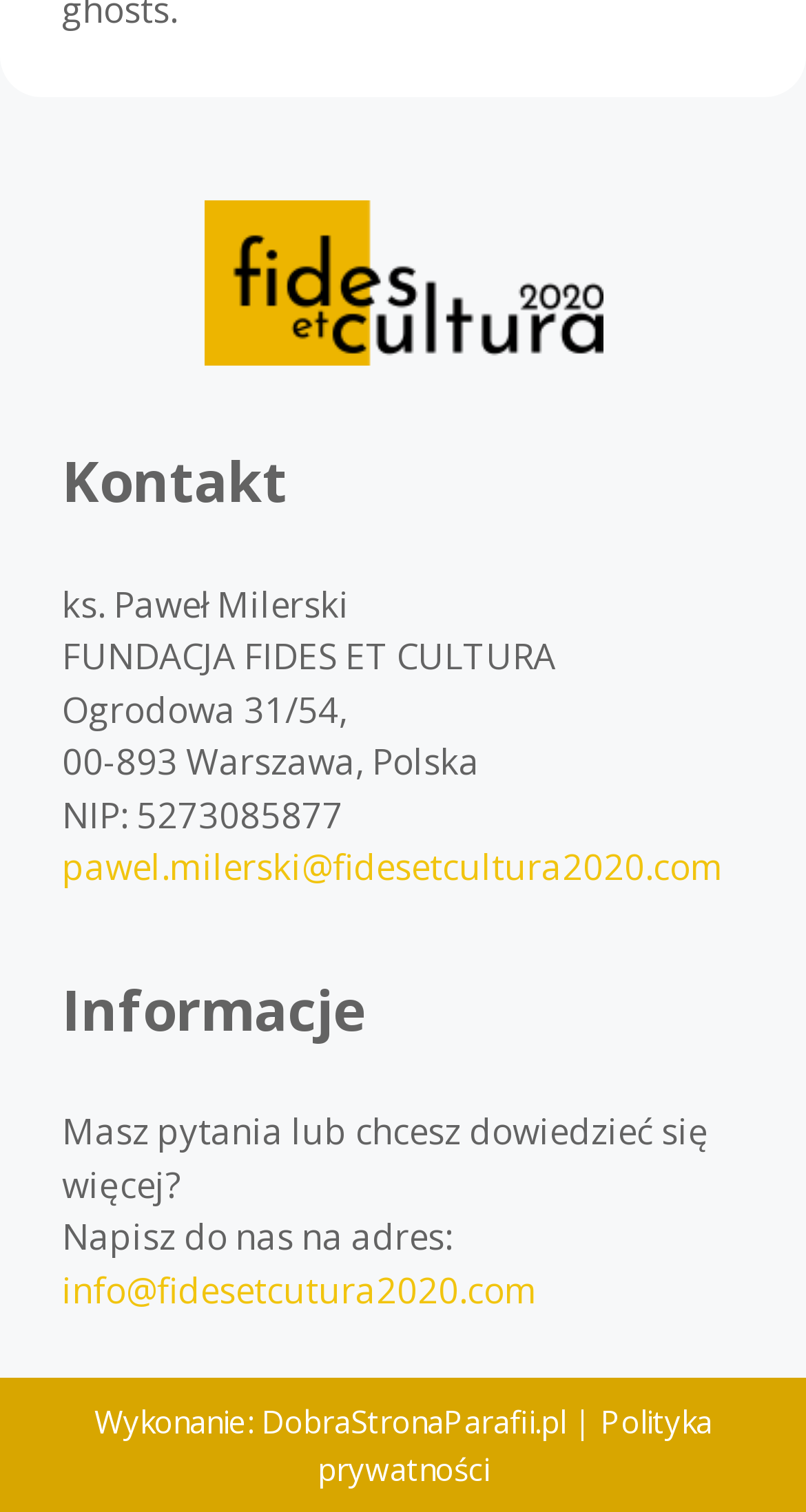What is the name of the foundation?
Can you give a detailed and elaborate answer to the question?

I found the answer by looking at the StaticText element with the text 'FUNDACJA FIDES ET CULTURA' which is a part of the complementary element with the bounding box coordinates [0.077, 0.419, 0.69, 0.45]. This text is likely to be the name of the foundation.